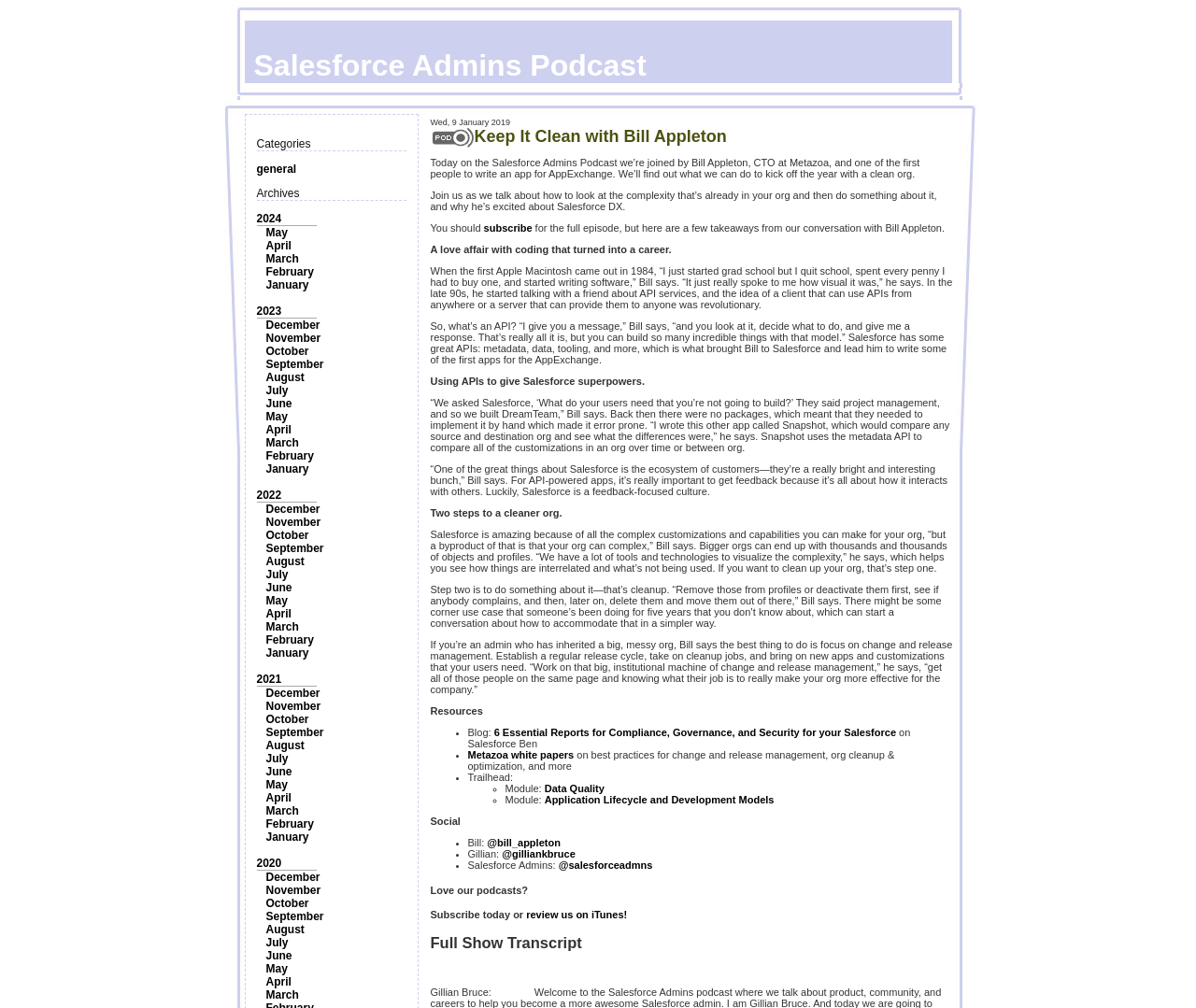How many steps are mentioned to clean up a Salesforce org?
Answer briefly with a single word or phrase based on the image.

2